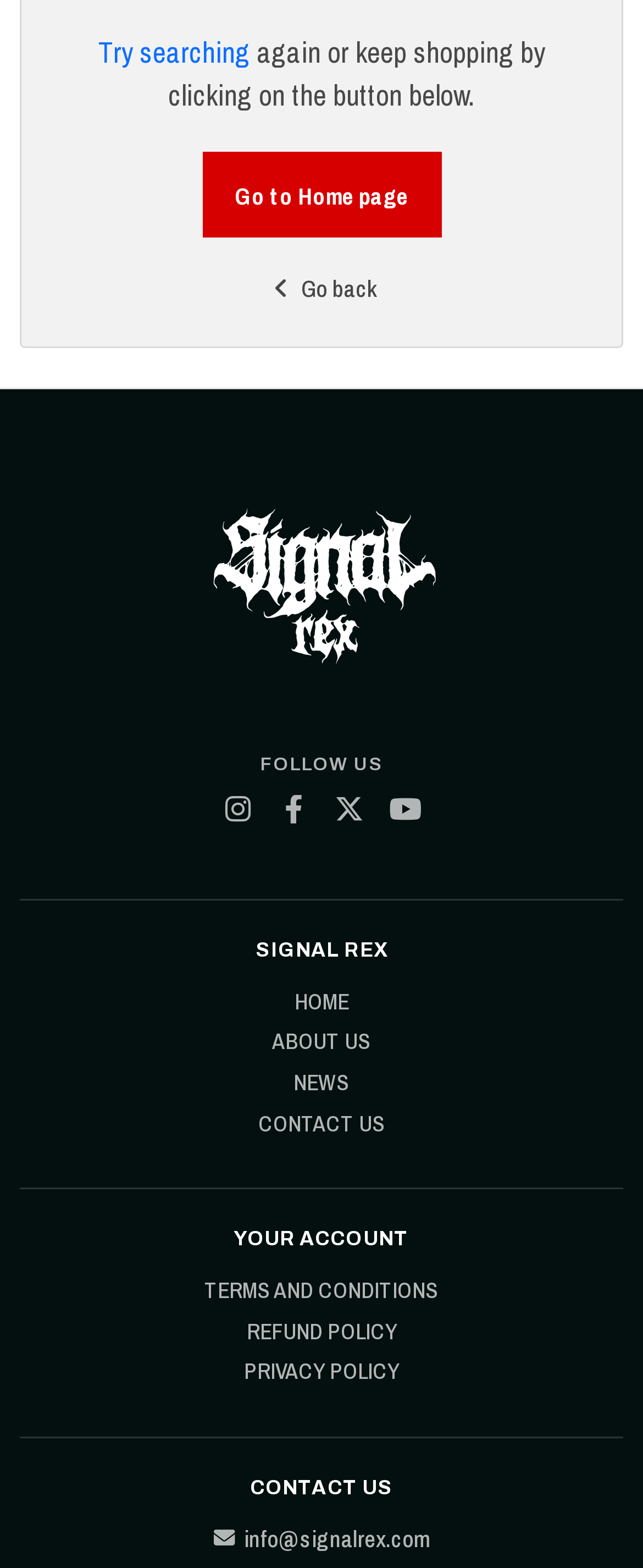Using the provided element description "Terms and Conditions", determine the bounding box coordinates of the UI element.

[0.318, 0.816, 0.682, 0.831]